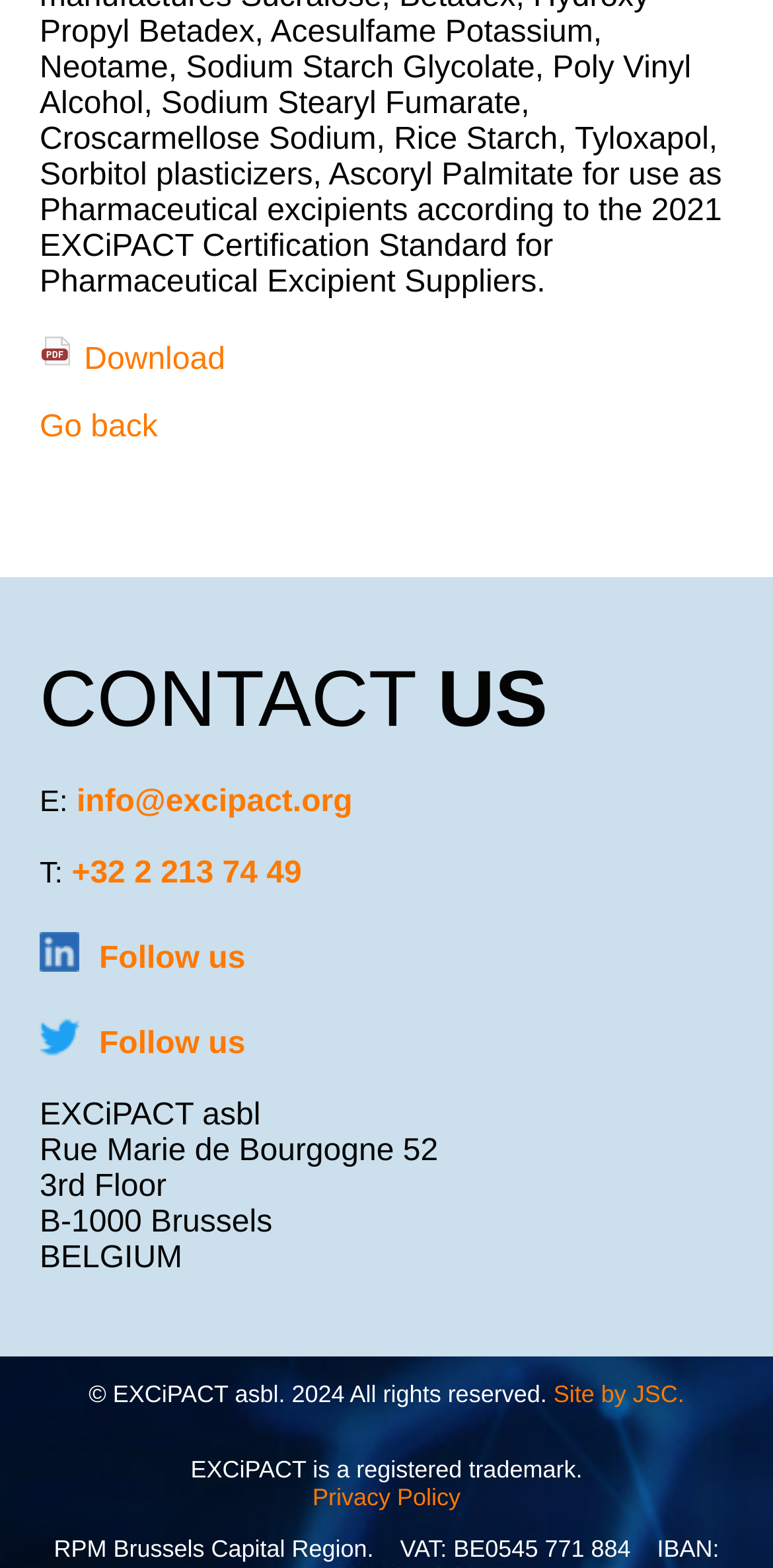Please provide the bounding box coordinates for the element that needs to be clicked to perform the instruction: "Download a file". The coordinates must consist of four float numbers between 0 and 1, formatted as [left, top, right, bottom].

[0.109, 0.219, 0.291, 0.24]